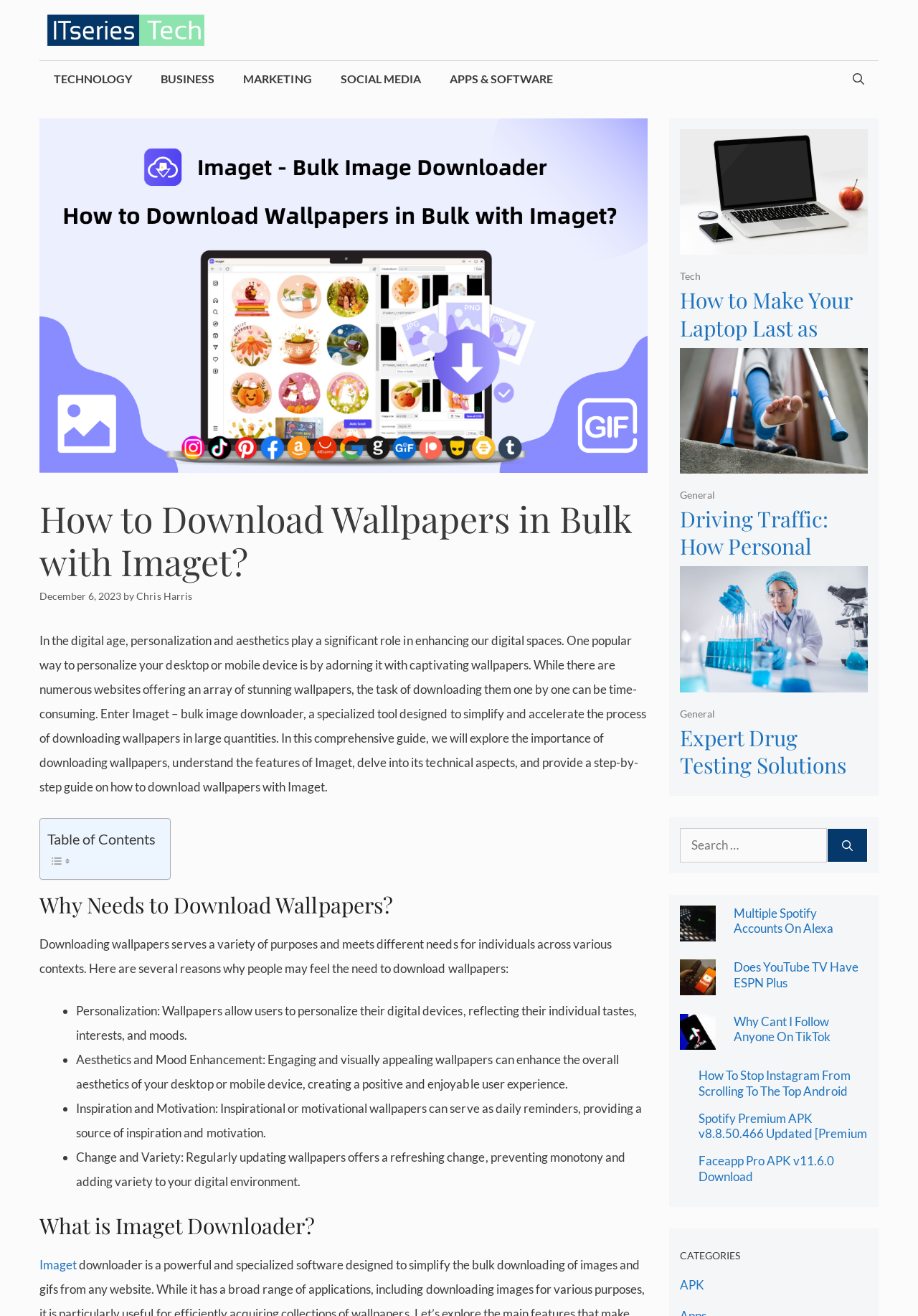Specify the bounding box coordinates of the element's area that should be clicked to execute the given instruction: "Click on the 'TECHNOLOGY' link". The coordinates should be four float numbers between 0 and 1, i.e., [left, top, right, bottom].

[0.043, 0.046, 0.16, 0.074]